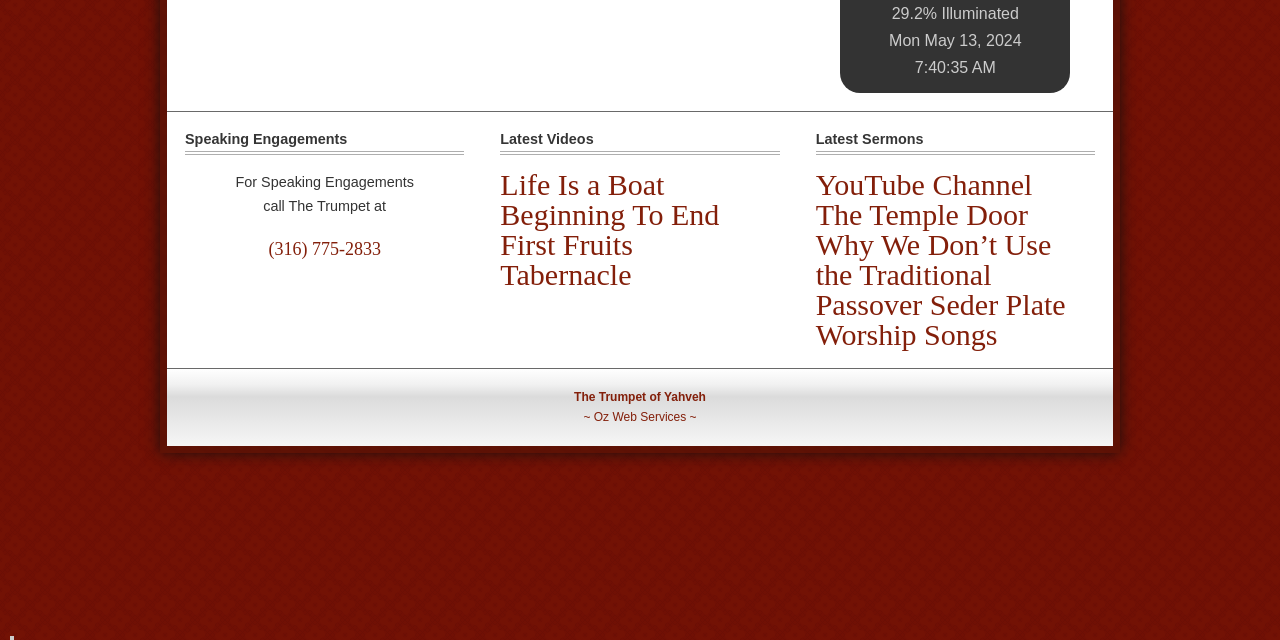Given the webpage screenshot and the description, determine the bounding box coordinates (top-left x, top-left y, bottom-right x, bottom-right y) that define the location of the UI element matching this description: Tabernacle

[0.391, 0.403, 0.493, 0.454]